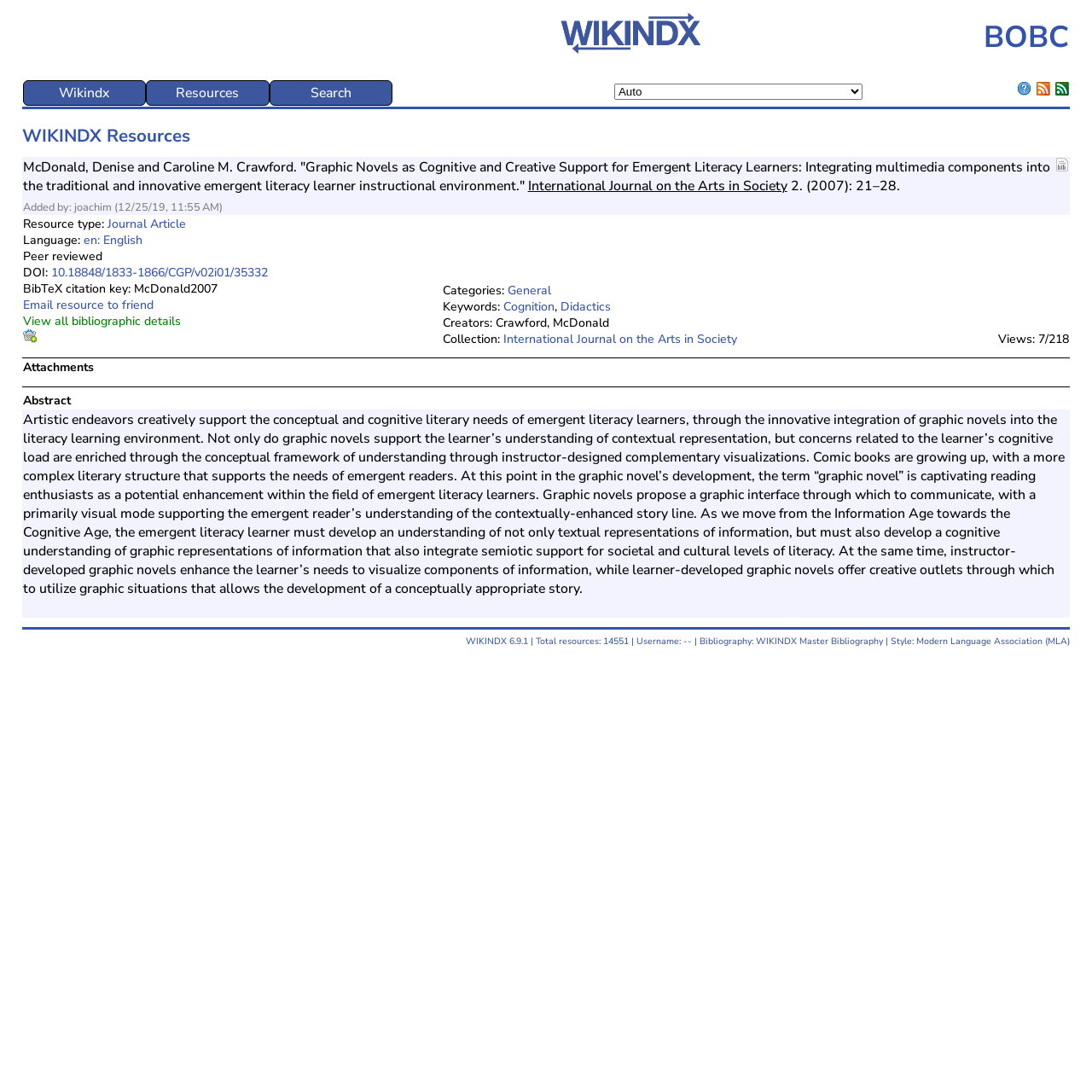Please identify the bounding box coordinates of the region to click in order to complete the given instruction: "Search for resources". The coordinates should be four float numbers between 0 and 1, i.e., [left, top, right, bottom].

[0.247, 0.076, 0.359, 0.094]